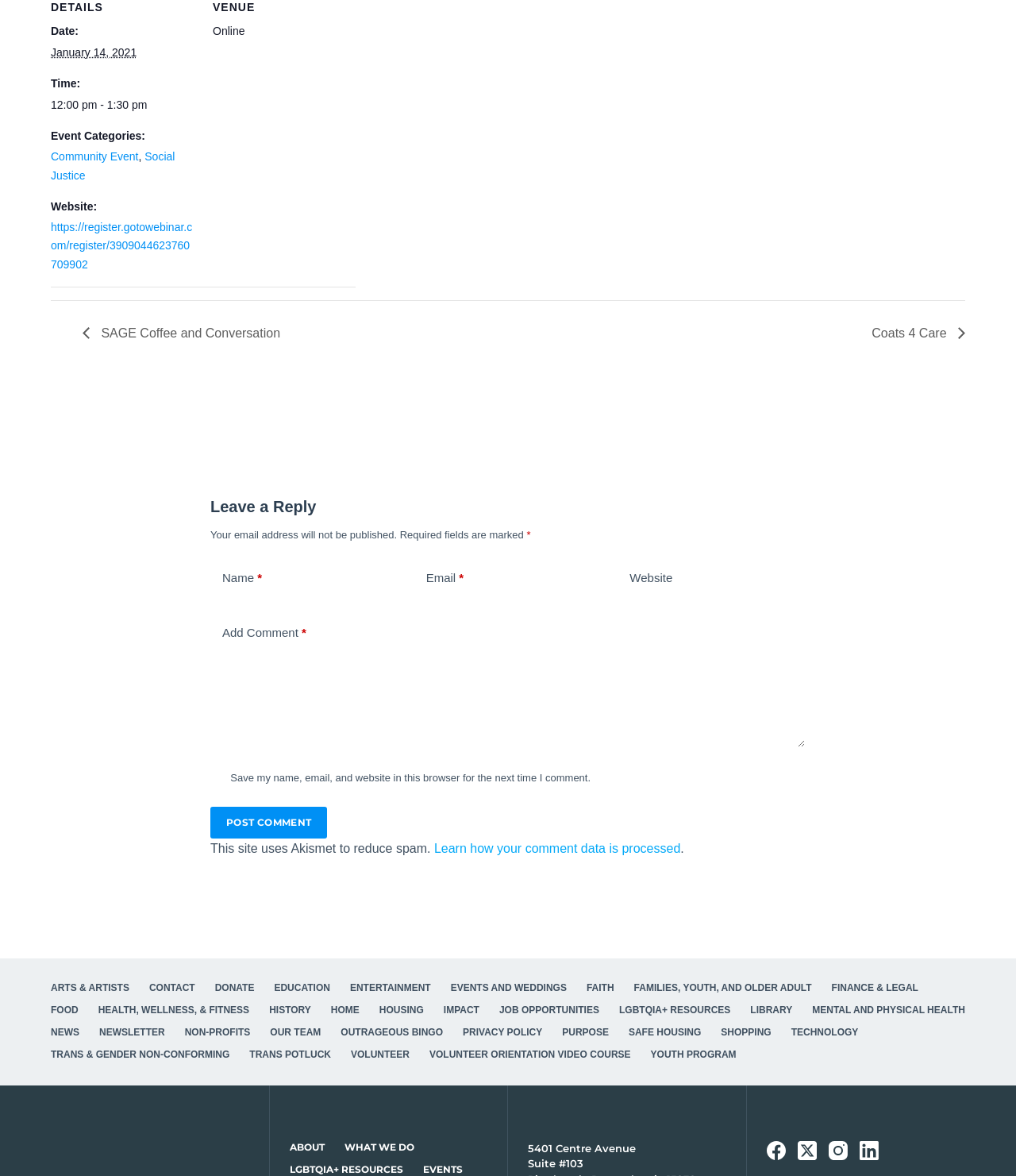Mark the bounding box of the element that matches the following description: "Families, Youth, and Older Adult".

[0.614, 0.835, 0.809, 0.846]